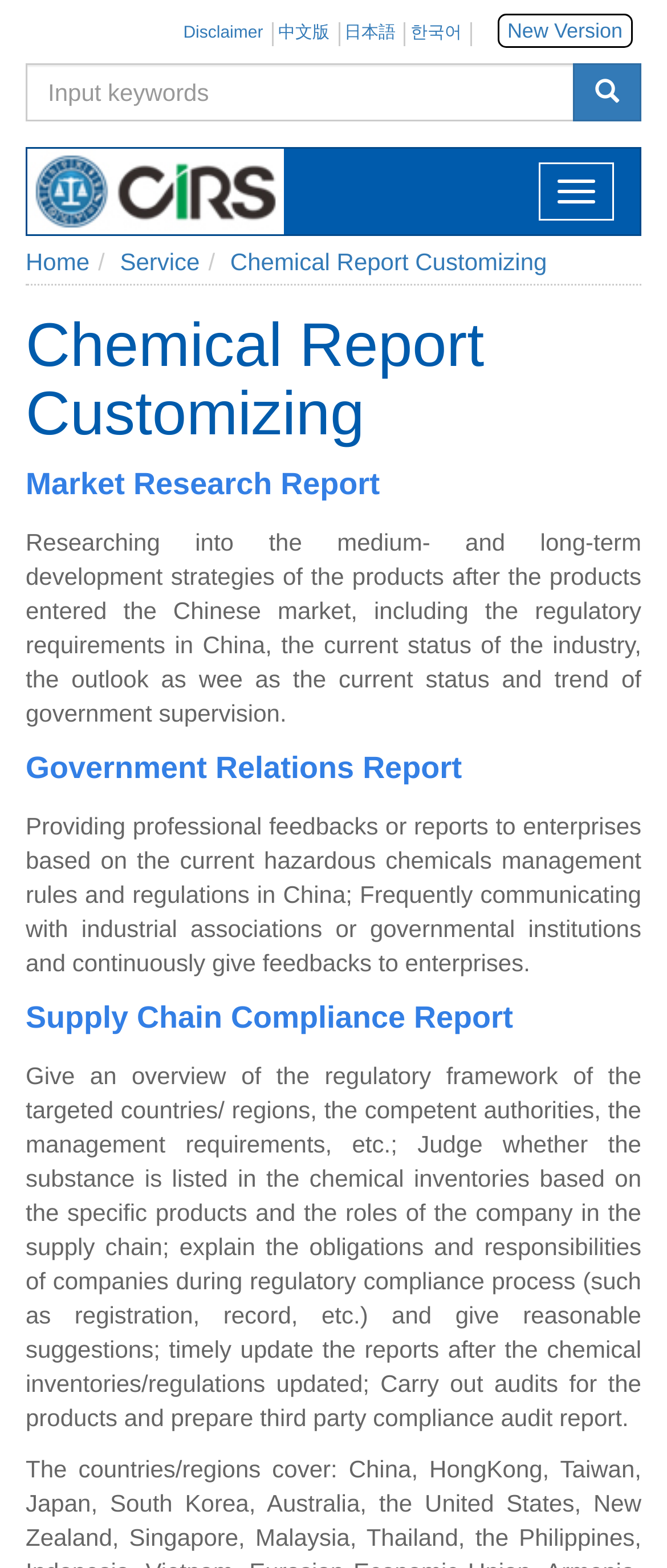What is the focus of the 'Supply Chain Compliance Report'?
Please provide an in-depth and detailed response to the question.

The focus of the 'Supply Chain Compliance Report' is to give an overview of the regulatory framework of the targeted countries/regions, the competent authorities, the management requirements, etc., and to judge whether the substance is listed in the chemical inventories based on the specific products and the roles of the company in the supply chain.